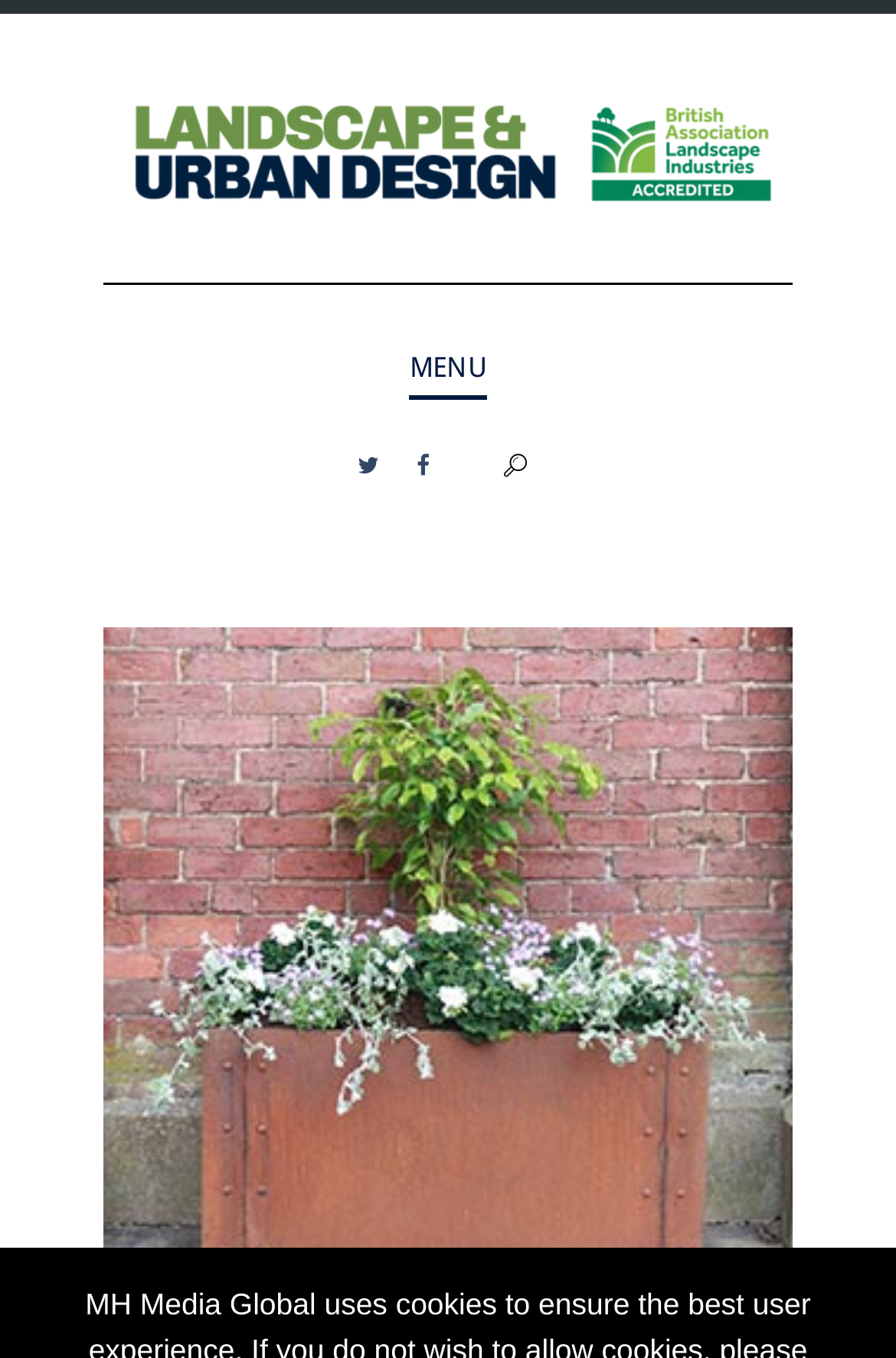Answer the question using only one word or a concise phrase: What is the last menu item?

SUBSCRIBE